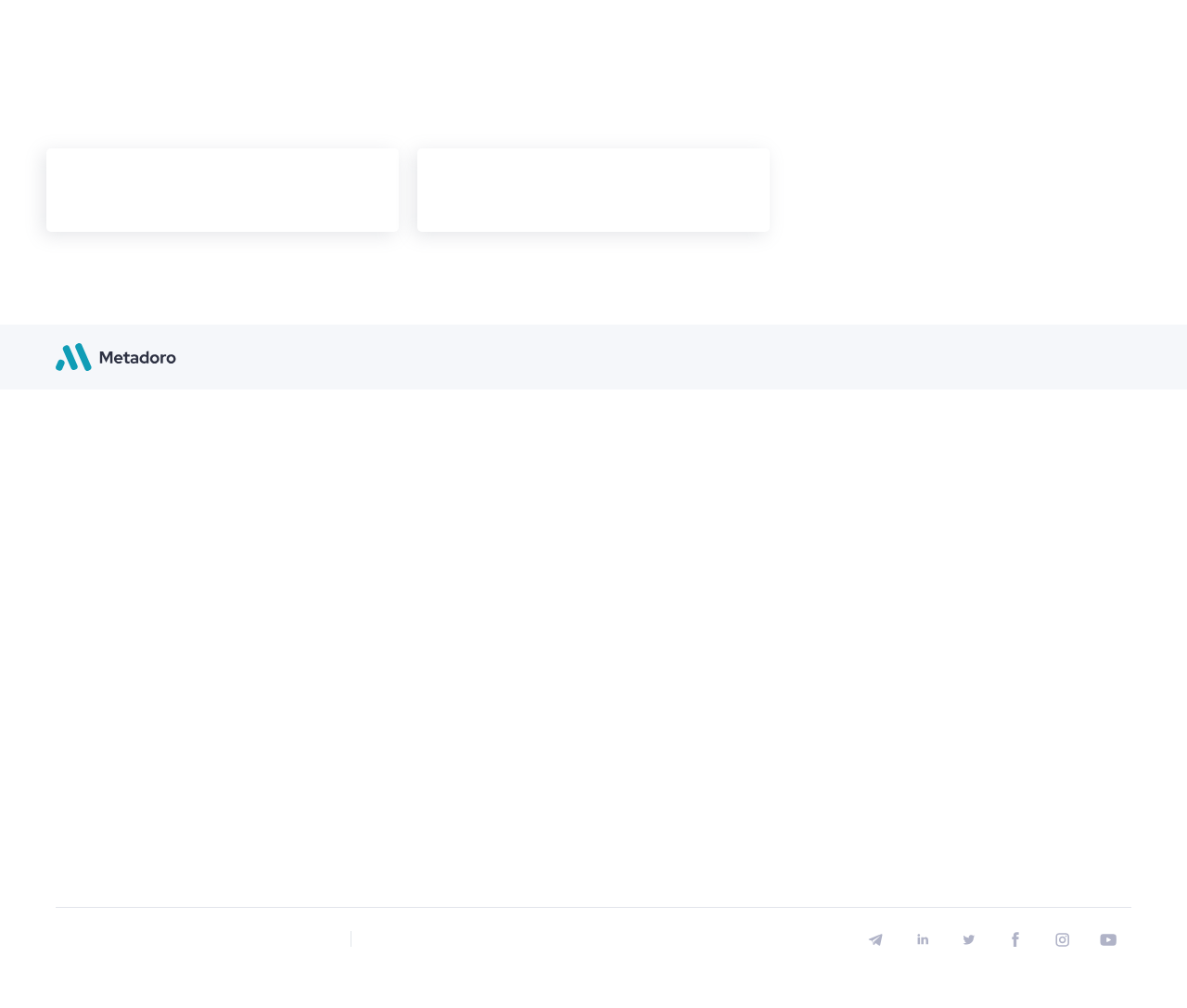Determine the bounding box coordinates of the section I need to click to execute the following instruction: "Learn about 'Trading'". Provide the coordinates as four float numbers between 0 and 1, i.e., [left, top, right, bottom].

[0.228, 0.447, 0.261, 0.463]